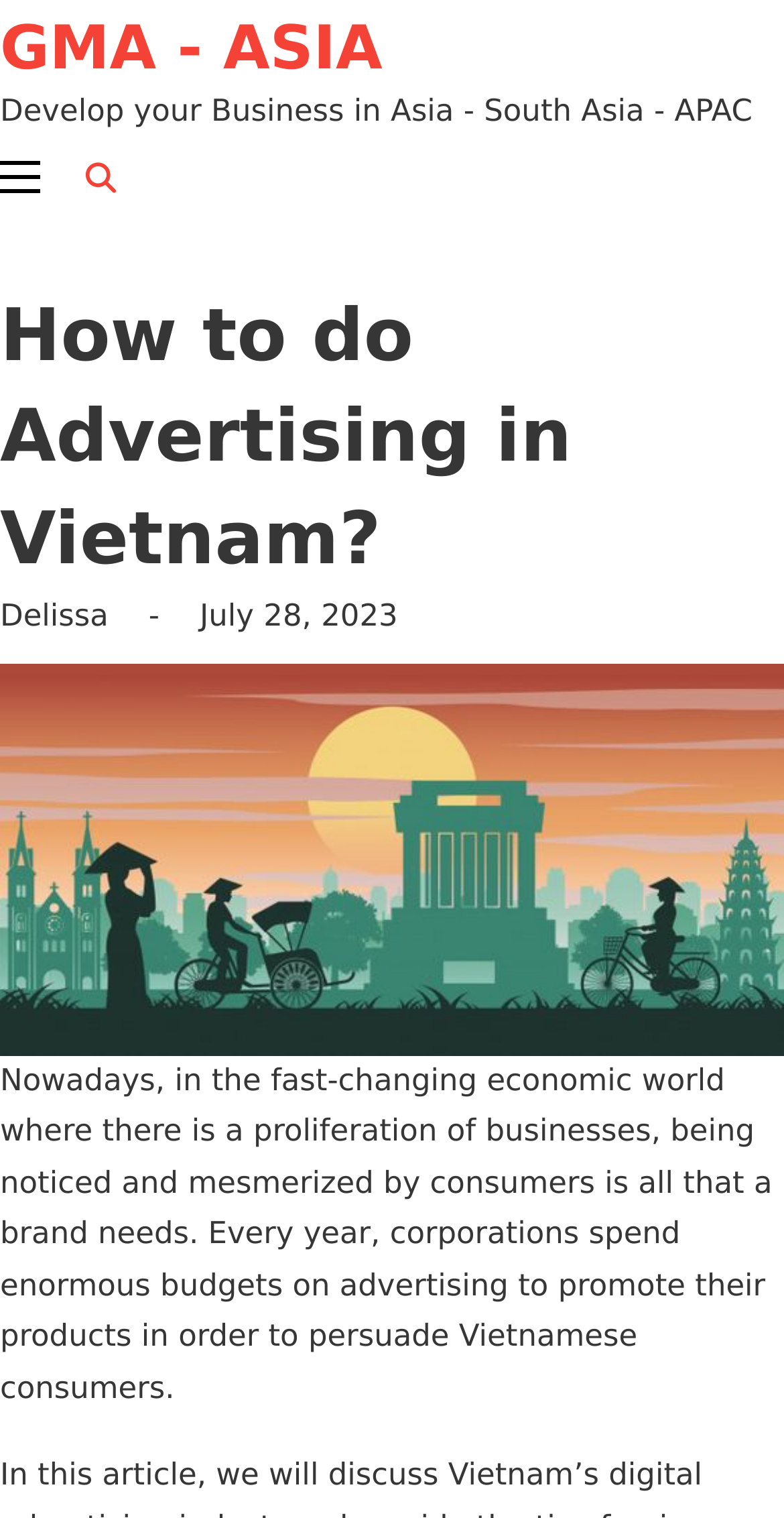Describe all the key features and sections of the webpage thoroughly.

The webpage is about advertising in Vietnam, with a focus on how businesses can develop their brand in the Asian market. At the top left of the page, there is a link to "GMA - ASIA" and a static text "Develop your Business in Asia - South Asia - APAC" that spans almost the entire width of the page. Below these elements, there are two buttons: "Mobile menu" and "Toggle search", which are positioned side by side.

The main content of the page starts with a heading "How to do Advertising in Vietnam?" that takes up the full width of the page. Below the heading, there are three lines of text: "Delissa", "-", and "July 28, 2023", which are aligned to the left and appear to be the author and date of the article.

The main article text is a long paragraph that discusses the importance of advertising for businesses in Vietnam. It explains that companies need to be noticed by consumers and that they spend large budgets on advertising to promote their products. This text takes up most of the page's content area.